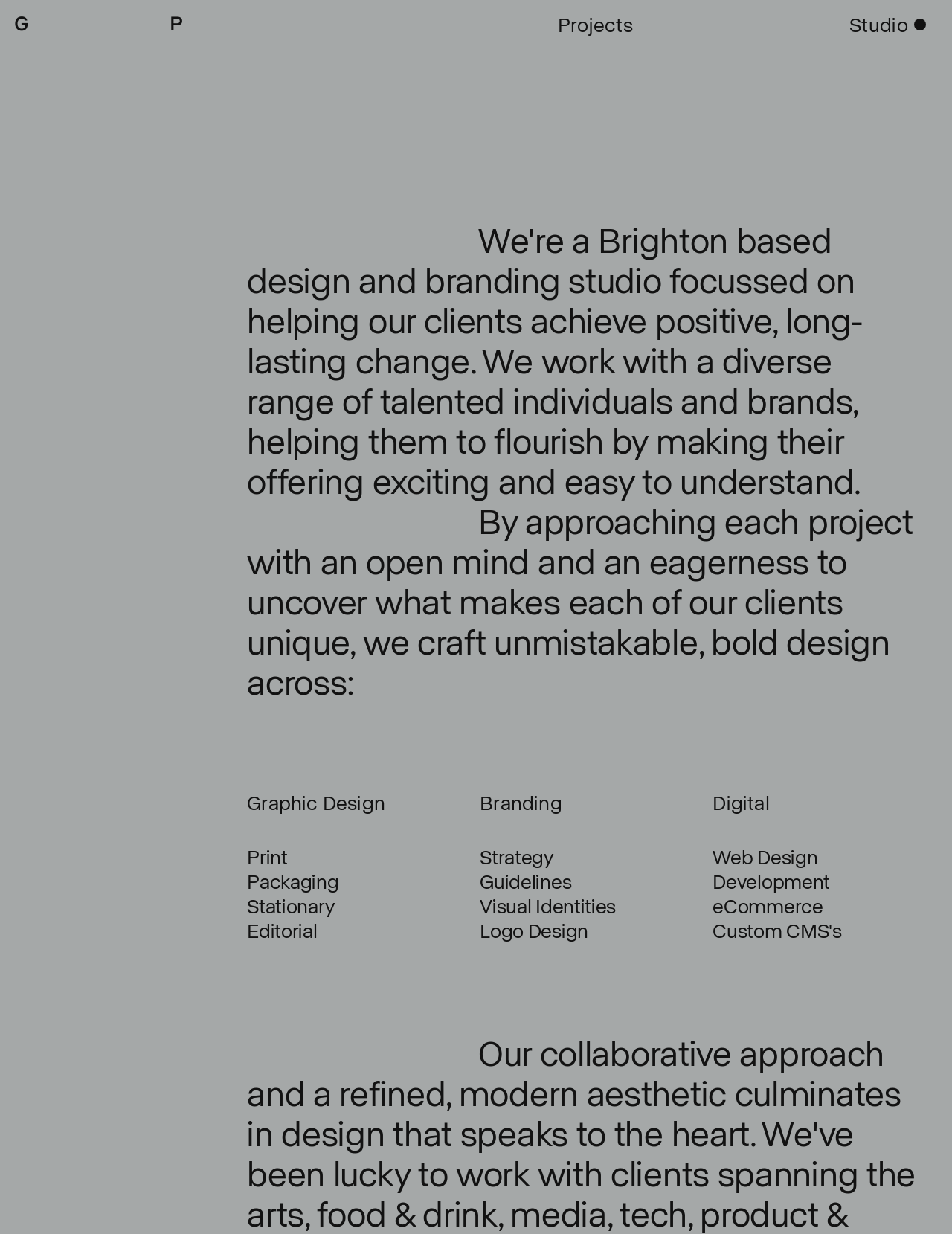What services does the studio offer?
Please answer the question as detailed as possible based on the image.

By examining the webpage, I found a list of services offered by the studio, including Graphic Design, Print, Packaging, Stationary, Editorial, Branding, Strategy, Guidelines, Visual Identities, Logo Design, Digital, Web Design, Development, and eCommerce.